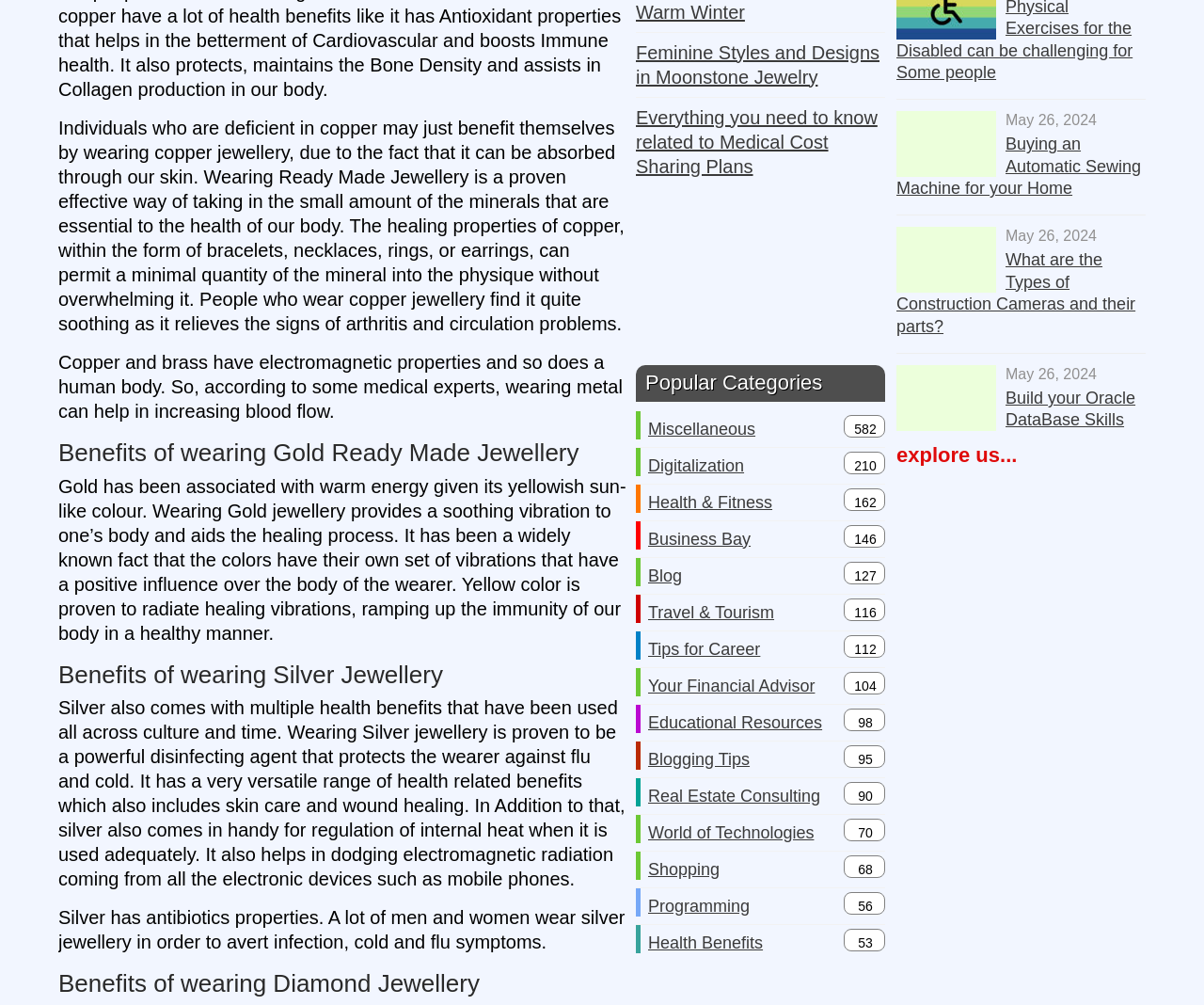Provide your answer to the question using just one word or phrase: What is the purpose of the links under 'Popular Categories'?

To navigate to related topics